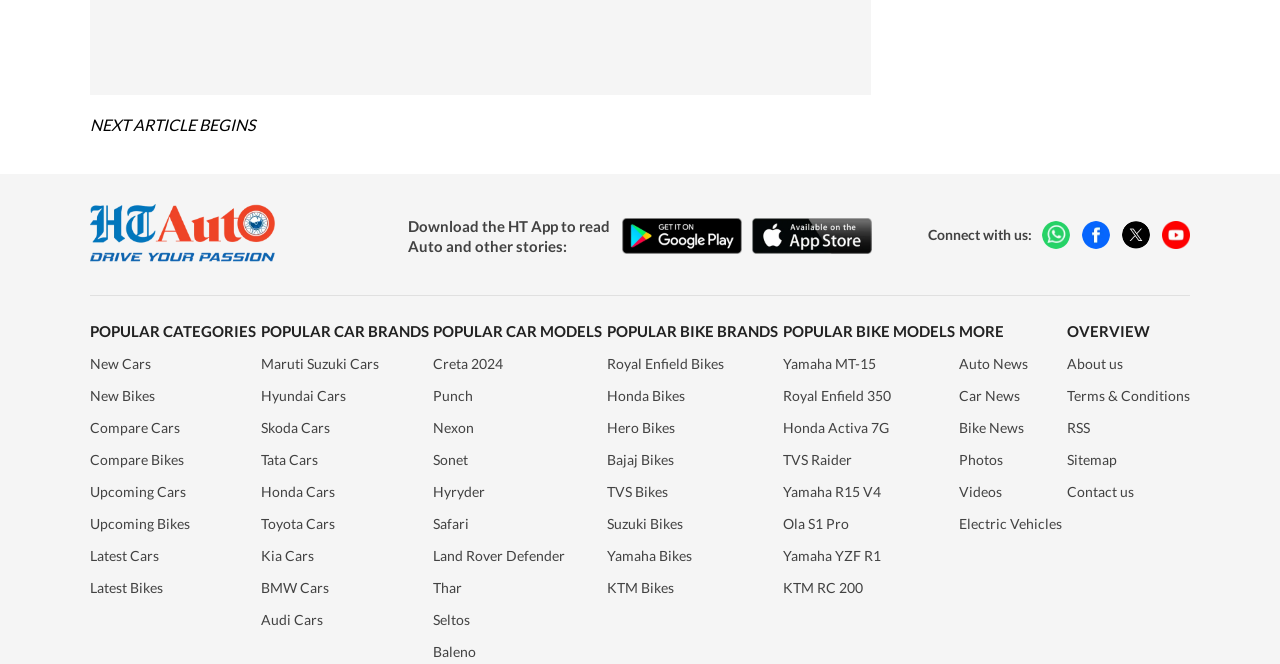Based on the element description: "Honda Cars", identify the UI element and provide its bounding box coordinates. Use four float numbers between 0 and 1, [left, top, right, bottom].

[0.204, 0.728, 0.335, 0.753]